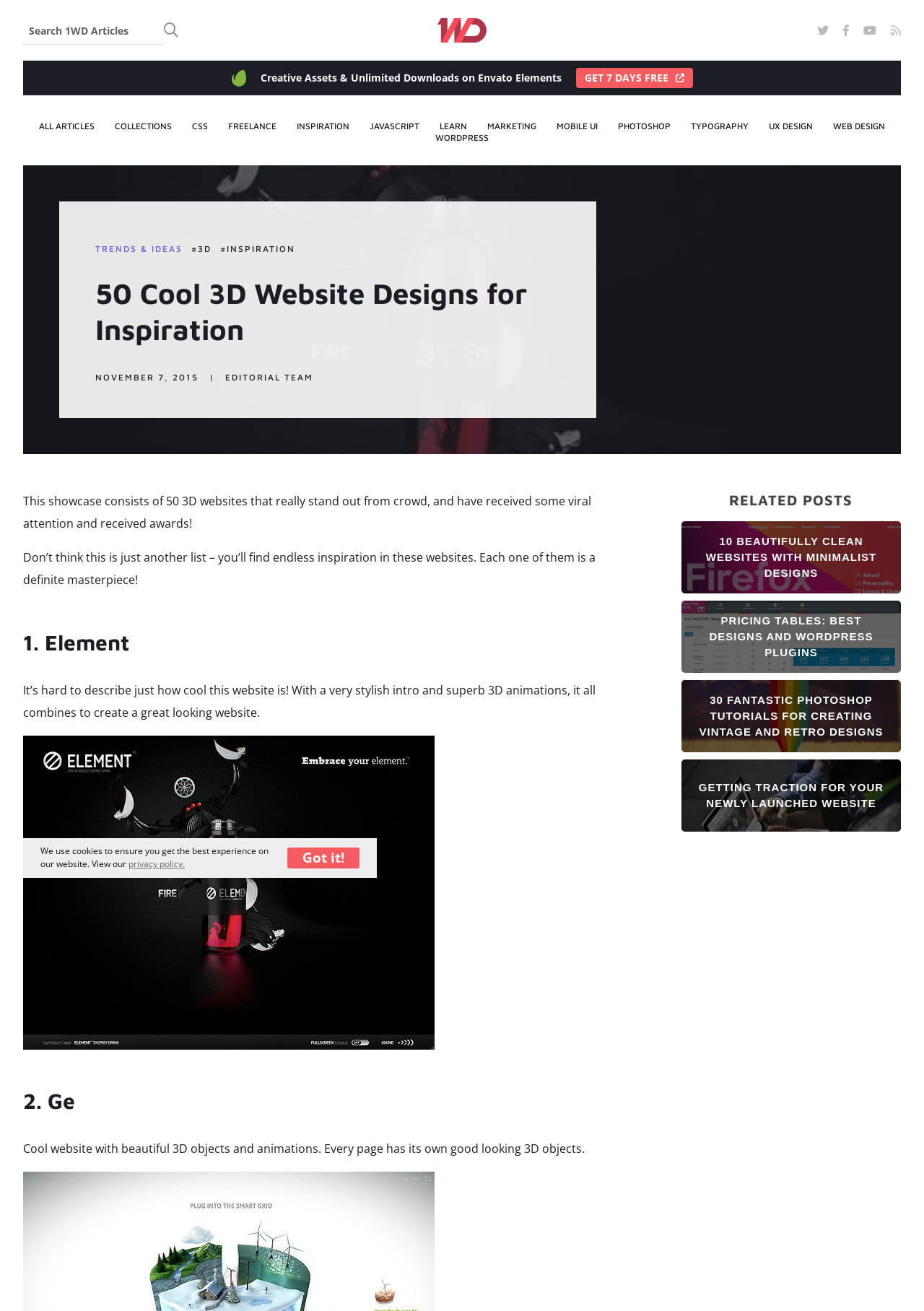Identify the bounding box of the UI element described as follows: "Got it!". Provide the coordinates as four float numbers in the range of 0 to 1 [left, top, right, bottom].

[0.311, 0.646, 0.389, 0.663]